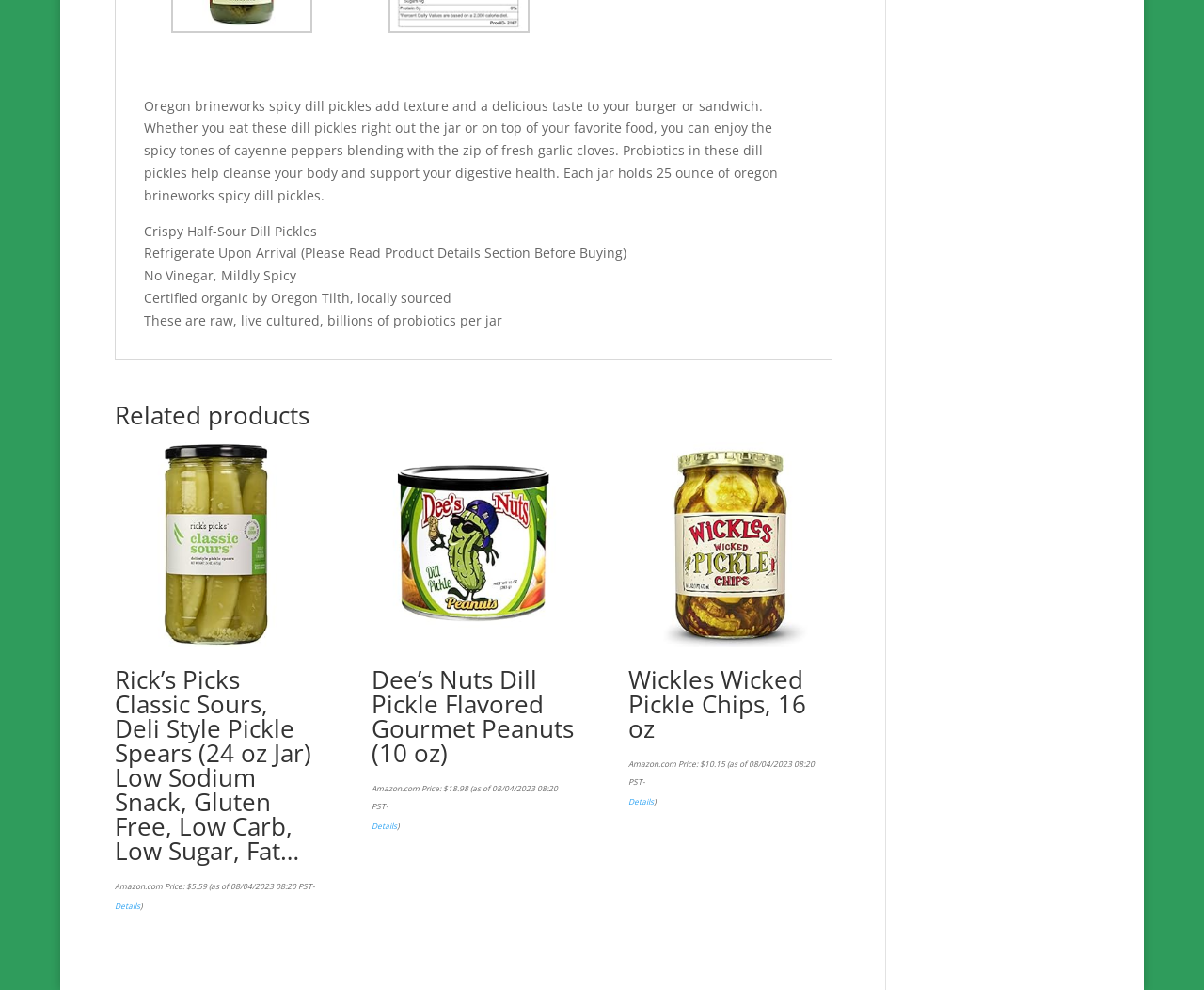Please answer the following question using a single word or phrase: What is the flavor of Dee’s Nuts?

Dill Pickle